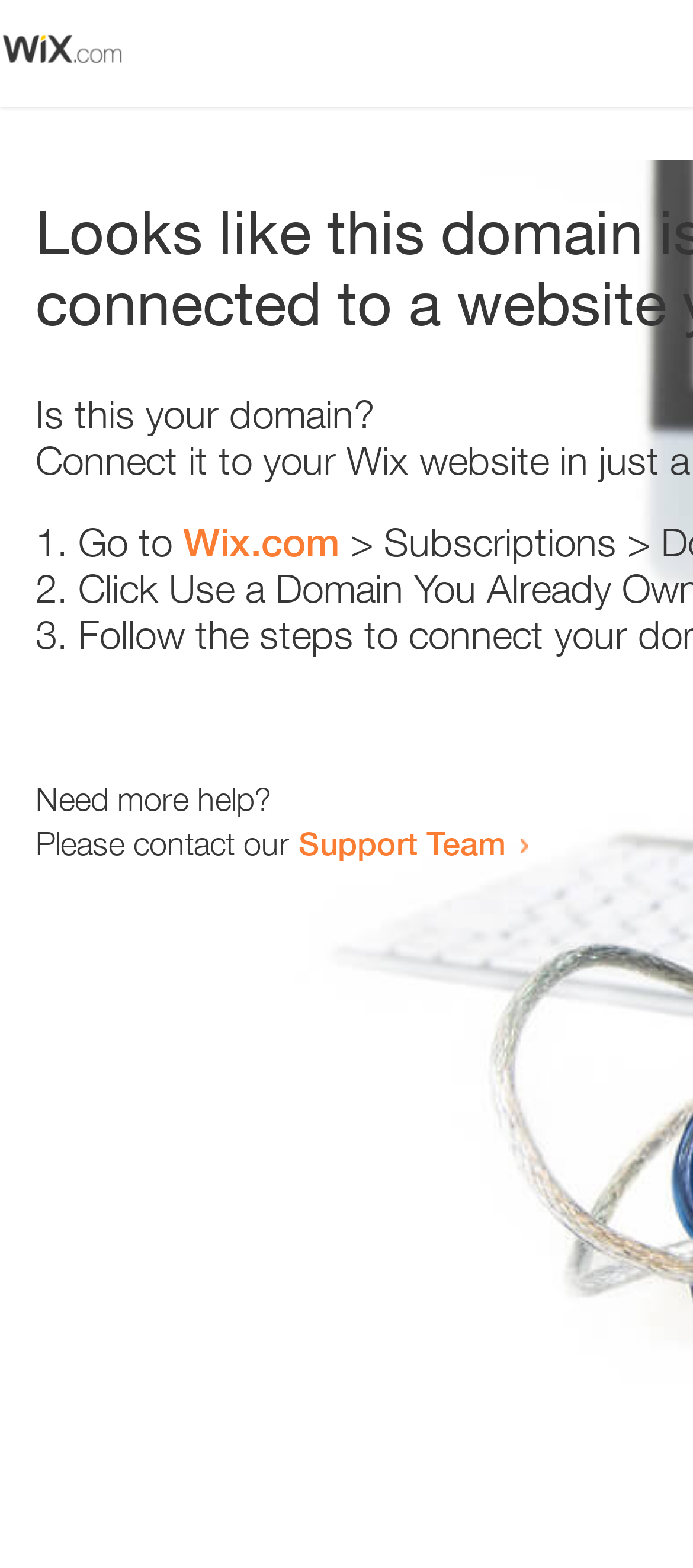Is there an image on the webpage?
From the screenshot, supply a one-word or short-phrase answer.

Yes